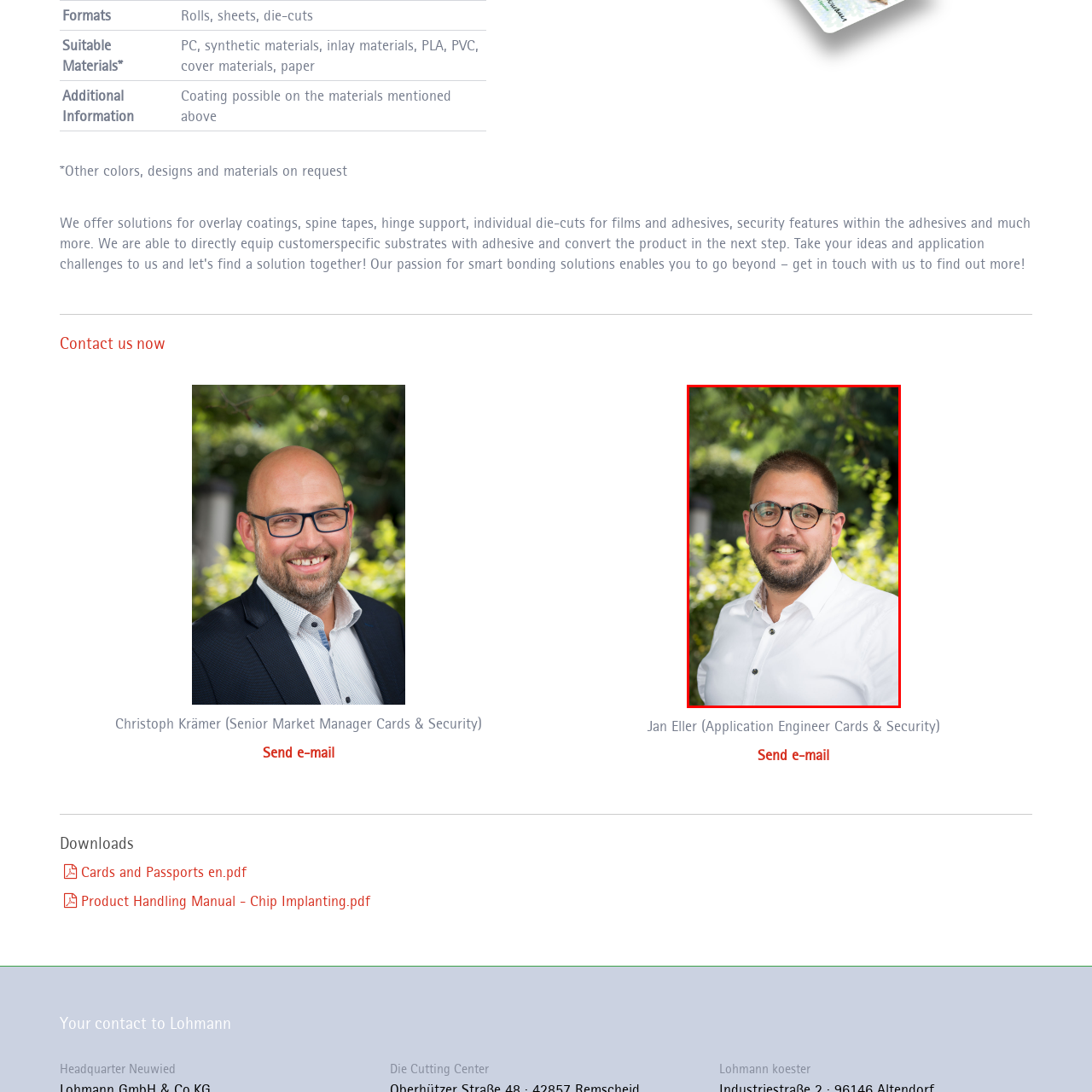Using the image highlighted in the red border, answer the following question concisely with a word or phrase:
Is the background of the image indoor or outdoor?

Outdoor